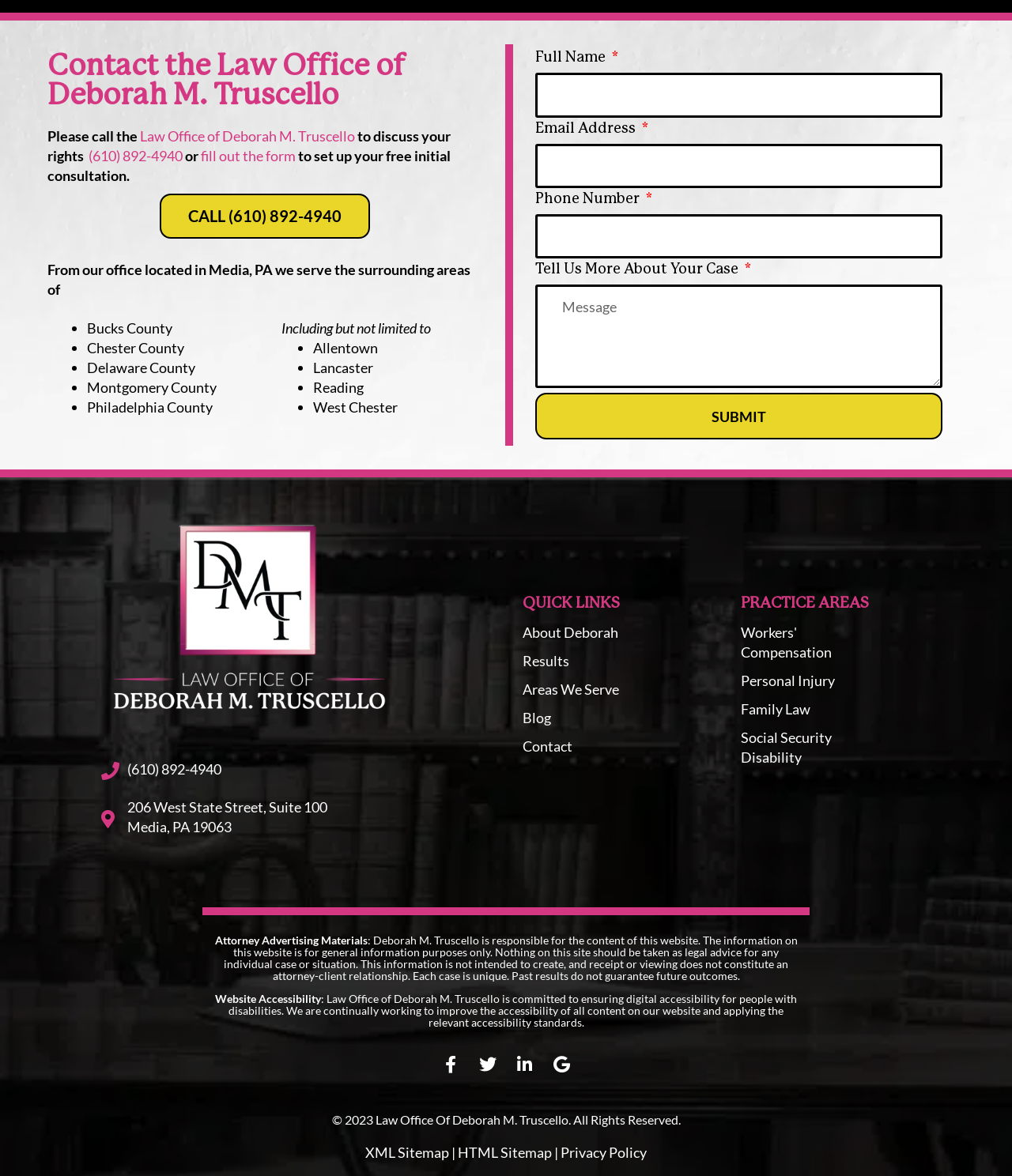Could you highlight the region that needs to be clicked to execute the instruction: "View the practice areas"?

[0.732, 0.53, 0.868, 0.563]